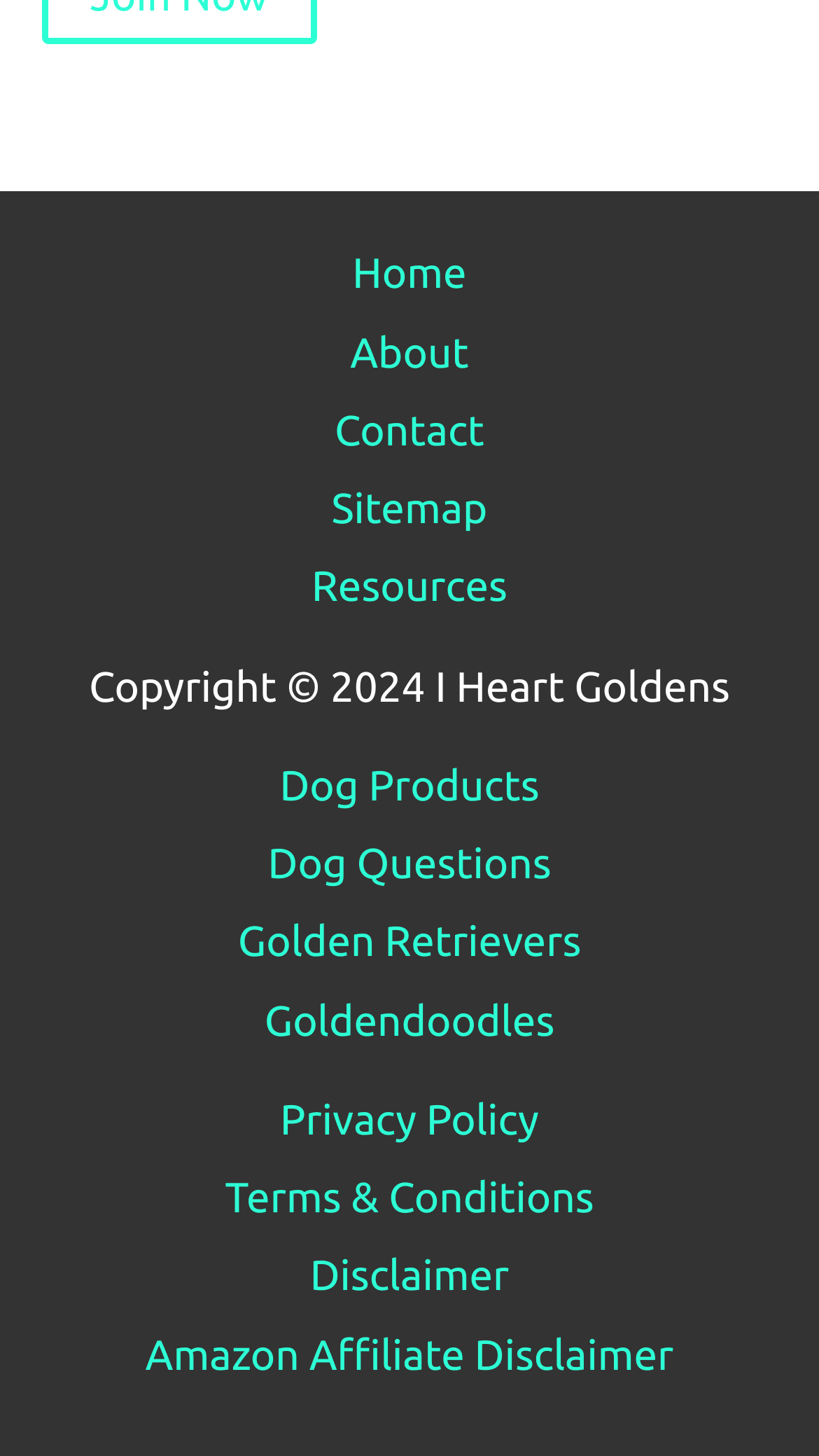Analyze the image and give a detailed response to the question:
What is the last link in the Menu?

In the navigation element with the label 'Menu', I found a link element with the text 'Amazon Affiliate Disclaimer' at the bottom, which is the last link in the menu.